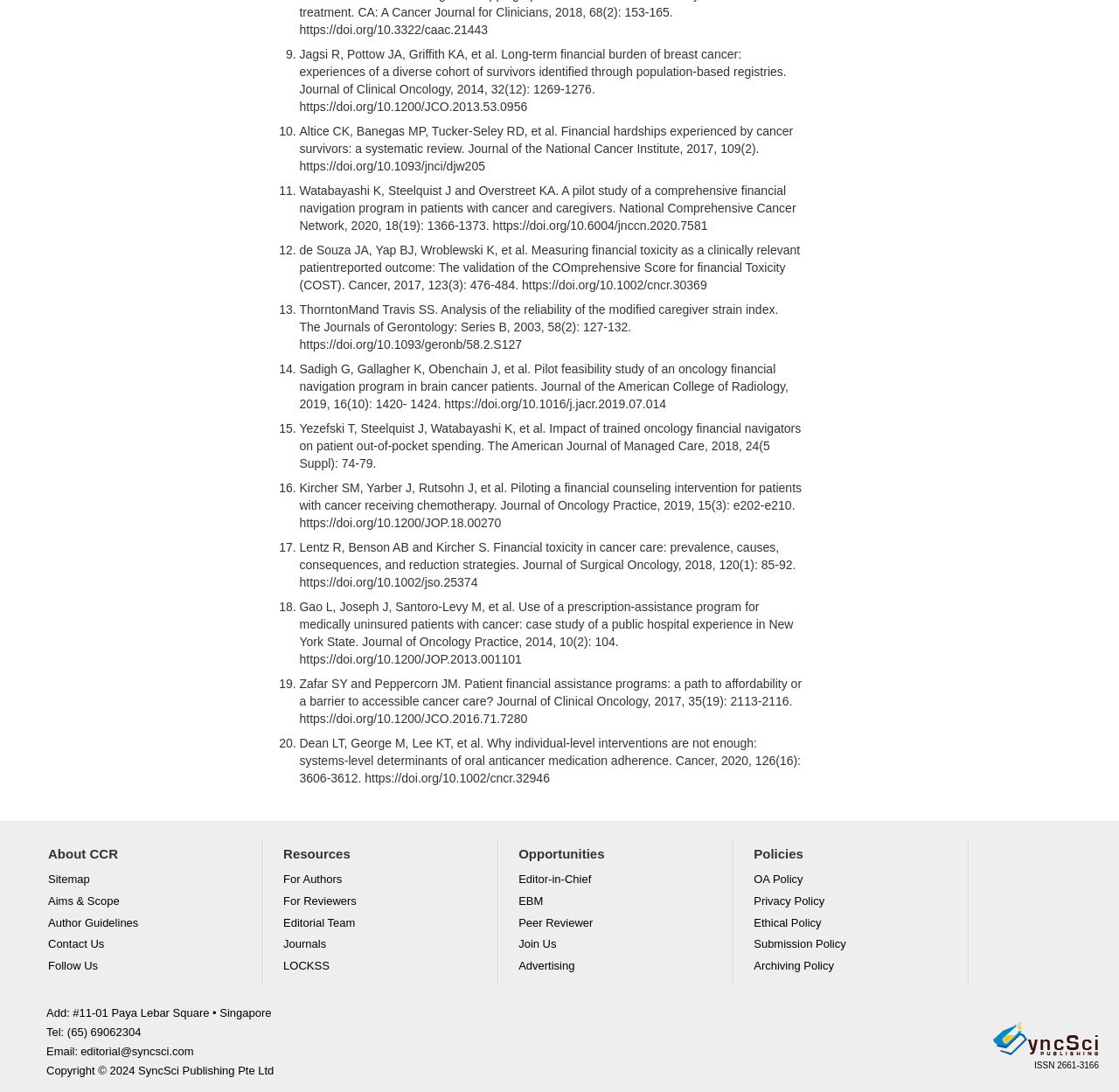Identify the bounding box coordinates of the region that needs to be clicked to carry out this instruction: "Contact the editorial team via 'editorial@syncsci.com'". Provide these coordinates as four float numbers ranging from 0 to 1, i.e., [left, top, right, bottom].

[0.041, 0.954, 0.959, 0.972]